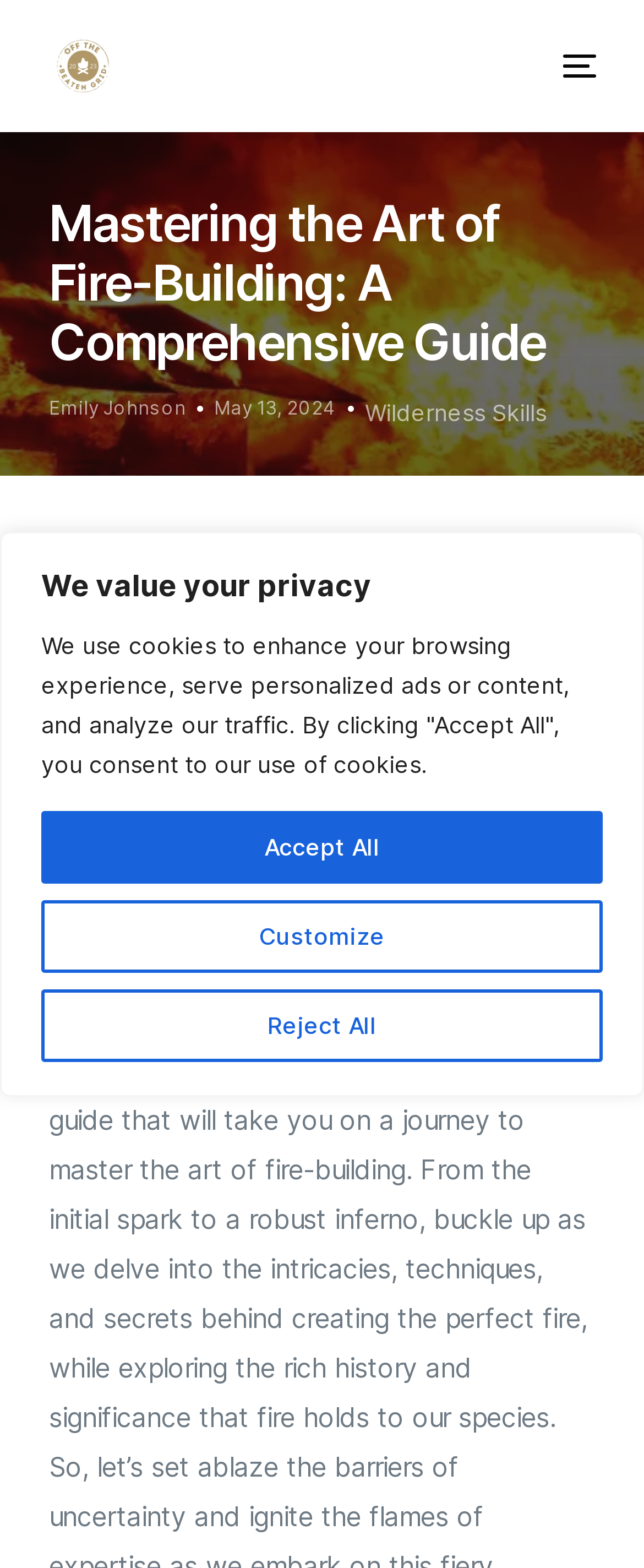Please mark the bounding box coordinates of the area that should be clicked to carry out the instruction: "explore Learn section".

[0.05, 0.141, 0.95, 0.193]